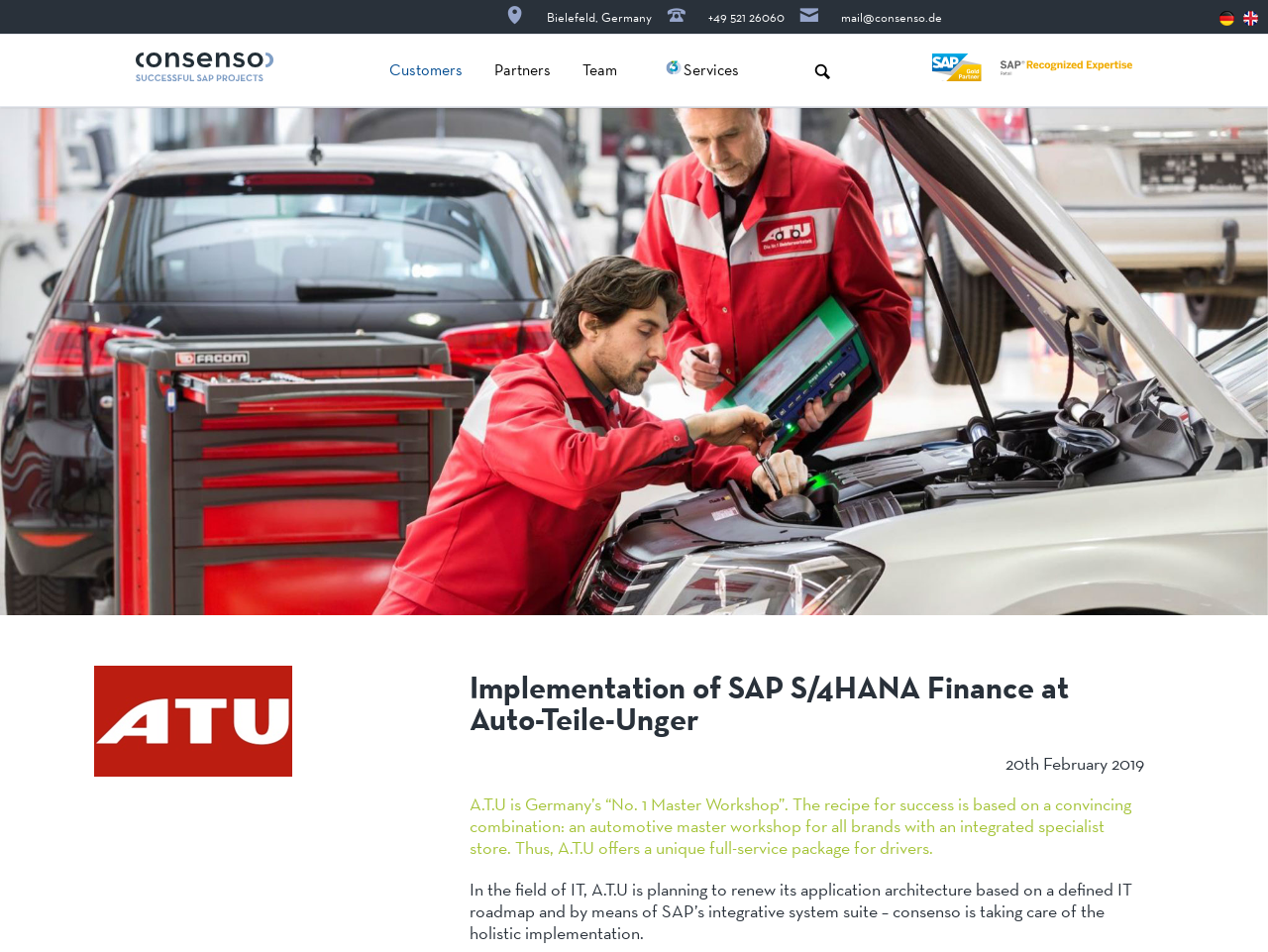What is the name of the project story on the webpage?
Using the image as a reference, give a one-word or short phrase answer.

Implementation of SAP S/4HANA Finance at Auto-Teile-Unger